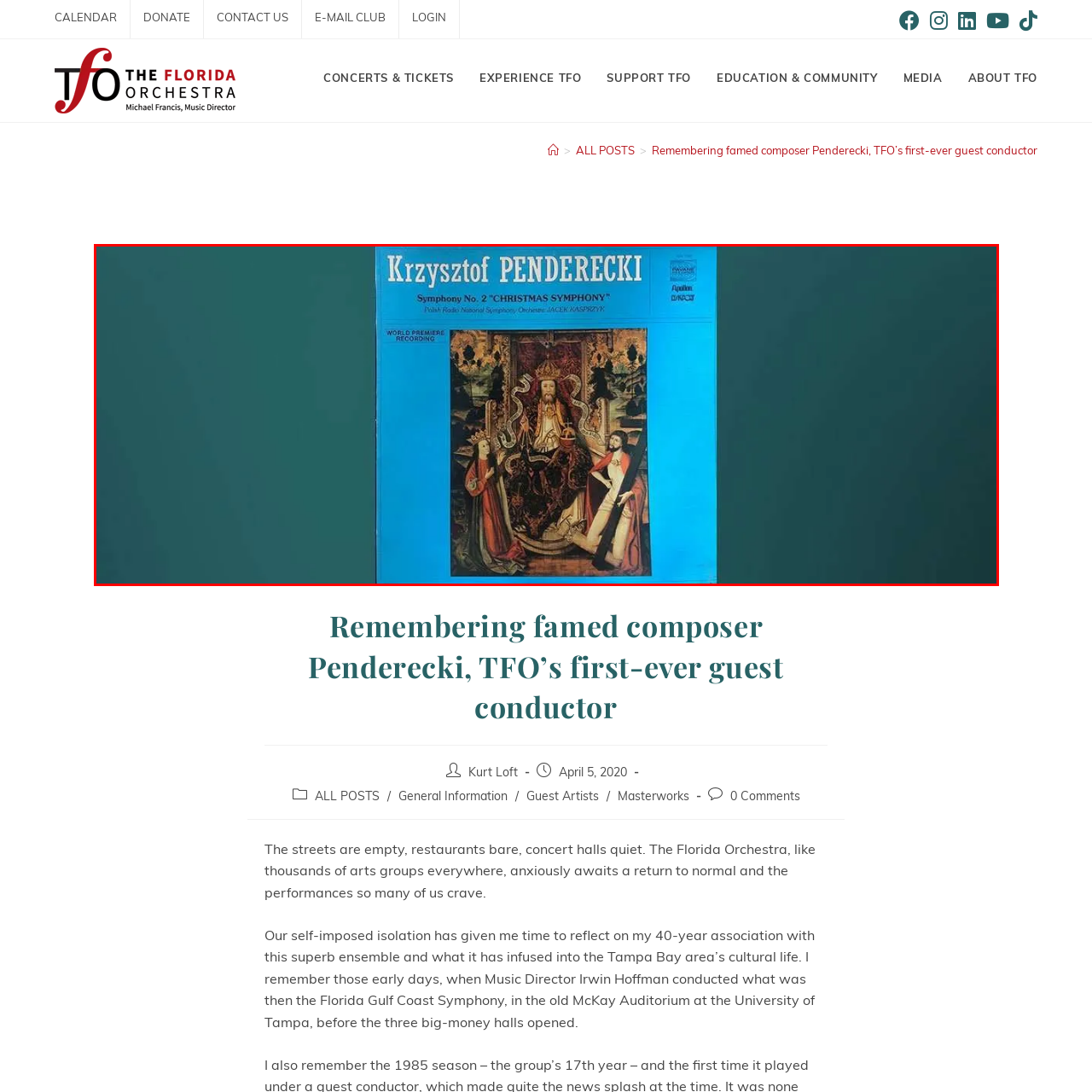Examine the portion of the image marked by the red rectangle, Who conducted the Polish Radio National Symphony Orchestra? Answer concisely using a single word or phrase.

Łukasz Borowicz